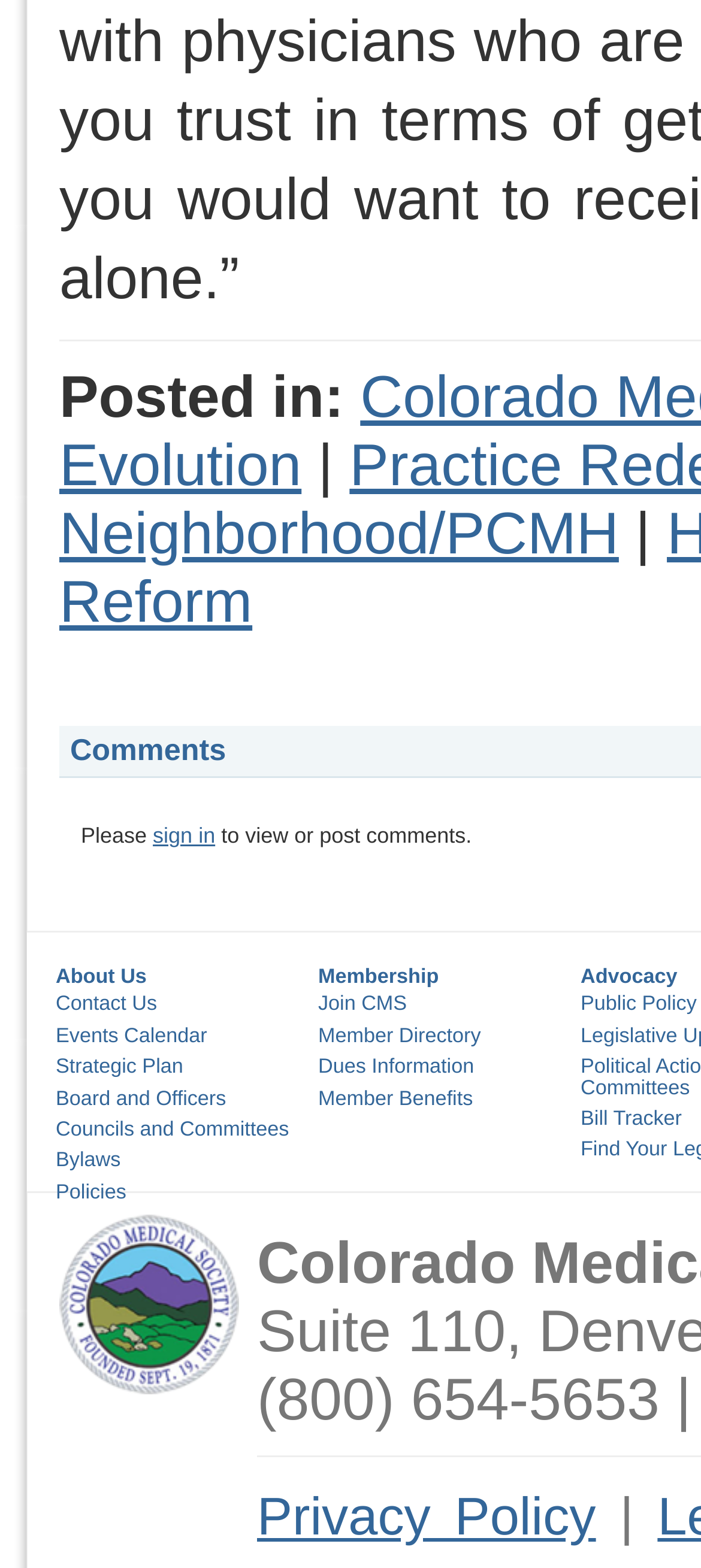Kindly determine the bounding box coordinates for the clickable area to achieve the given instruction: "view Privacy Policy".

[0.367, 0.949, 0.85, 0.987]